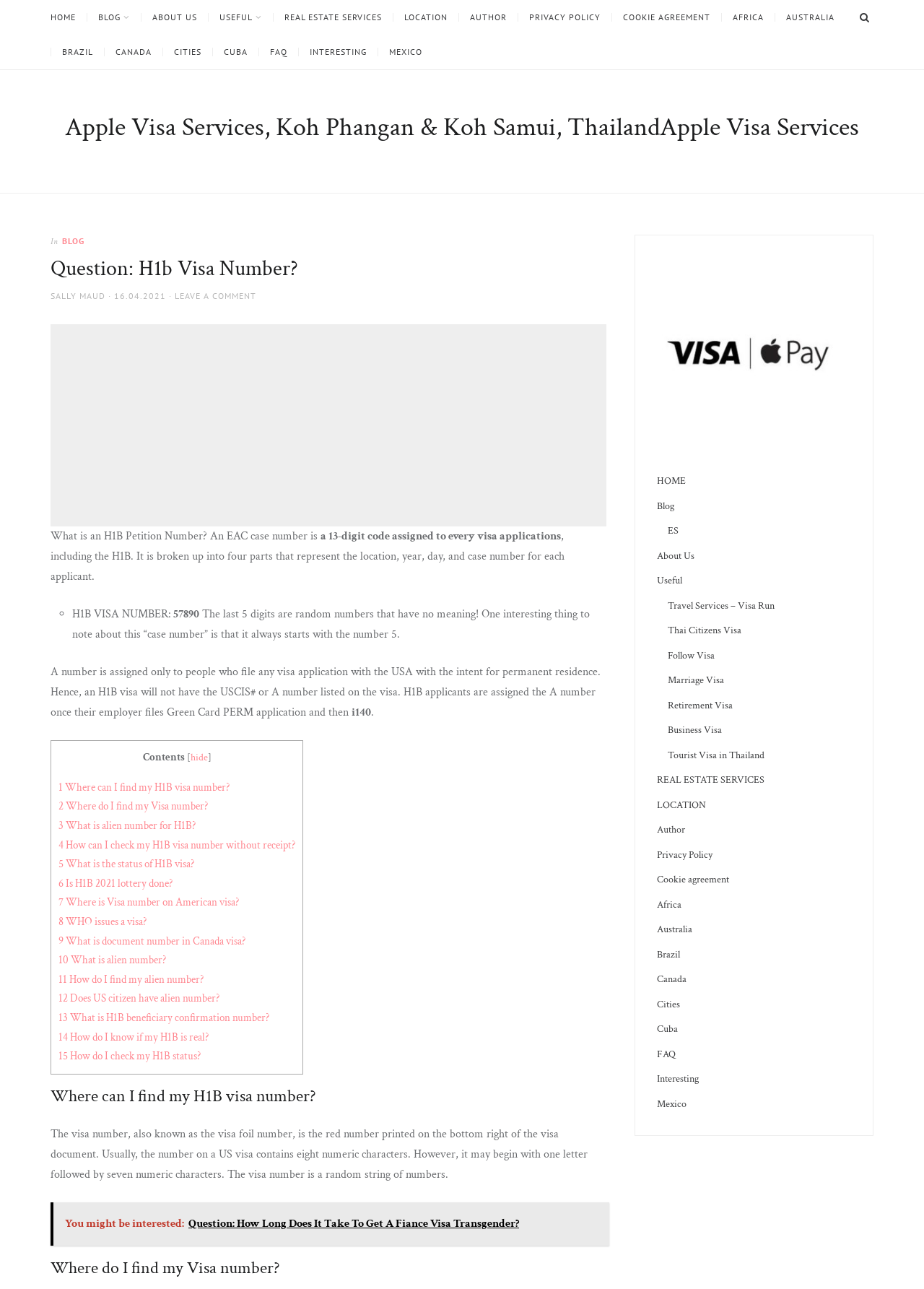Please determine the bounding box coordinates for the element that should be clicked to follow these instructions: "Search for something".

None